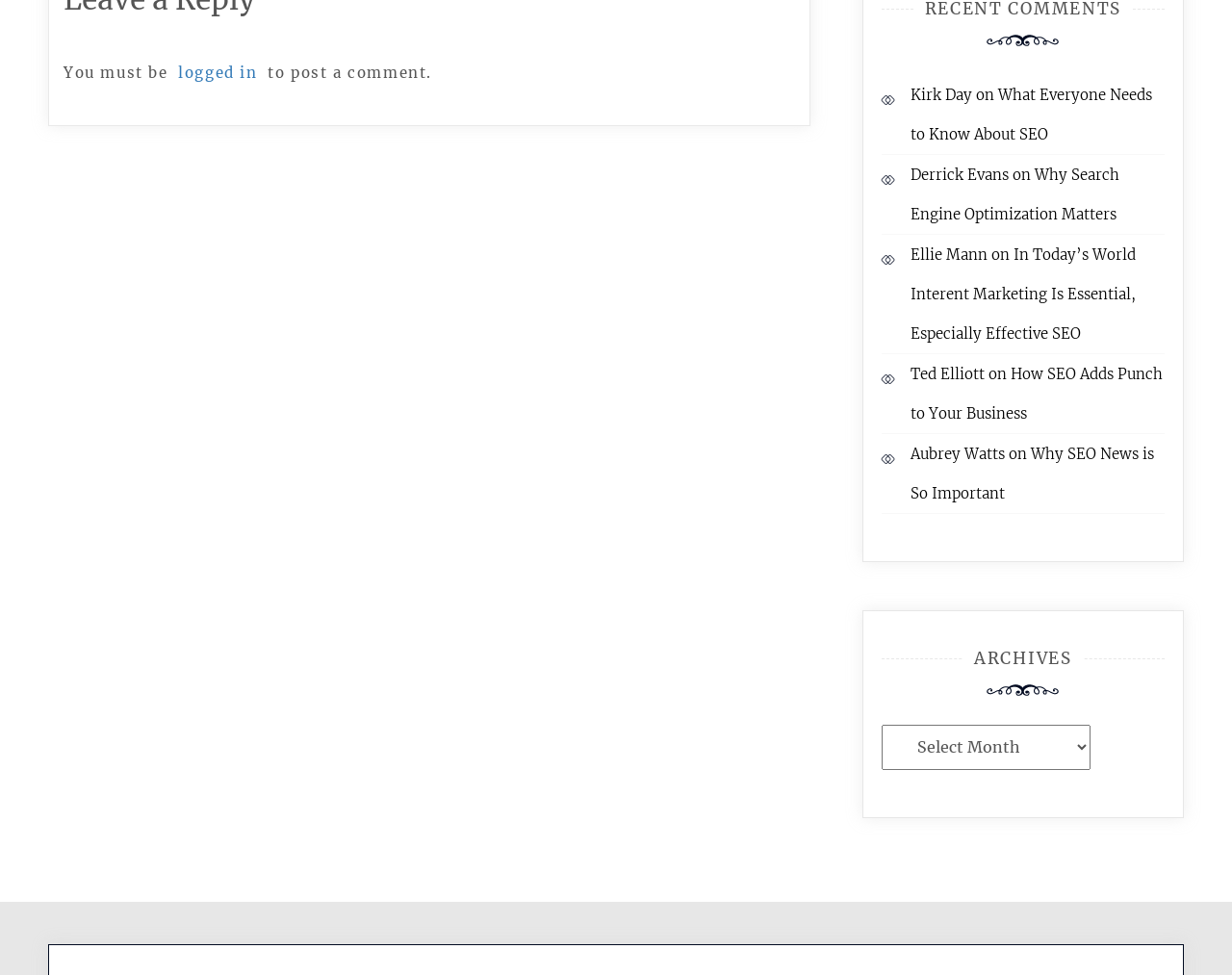Locate the bounding box coordinates of the clickable element to fulfill the following instruction: "view 'What Everyone Needs to Know About SEO'". Provide the coordinates as four float numbers between 0 and 1 in the format [left, top, right, bottom].

[0.739, 0.088, 0.935, 0.147]